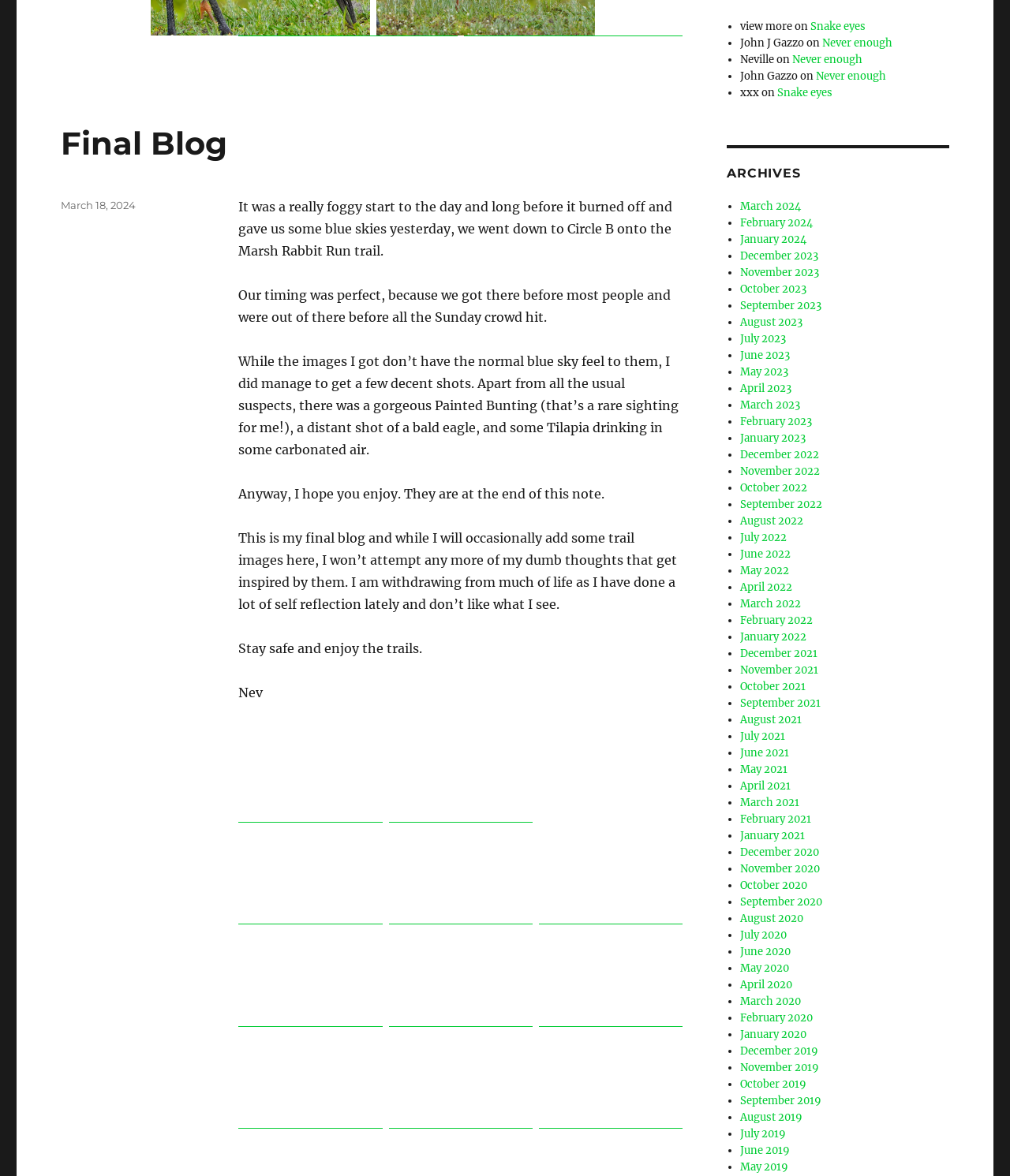Determine the bounding box for the HTML element described here: "October 2022". The coordinates should be given as [left, top, right, bottom] with each number being a float between 0 and 1.

[0.733, 0.409, 0.799, 0.42]